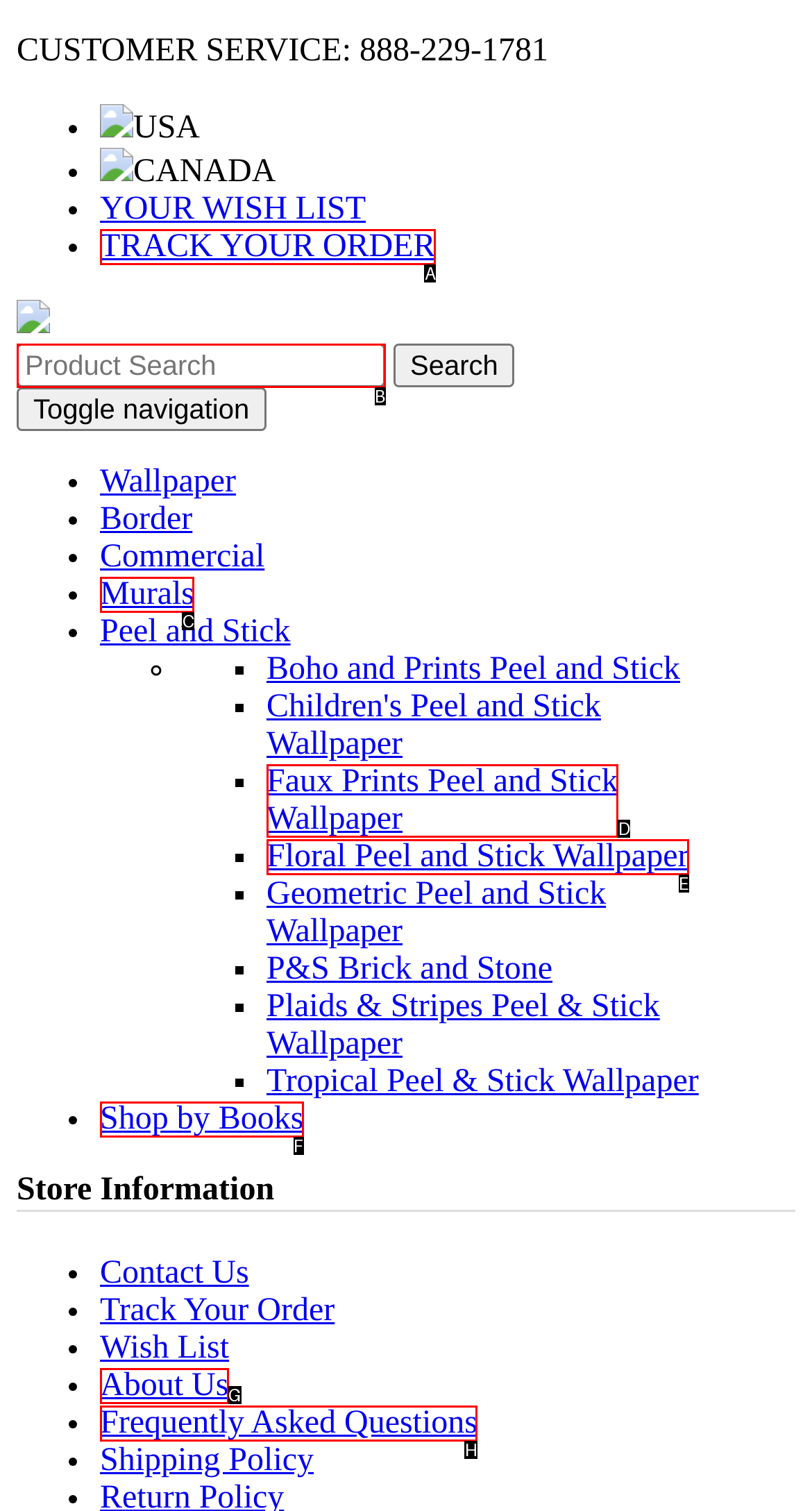Choose the HTML element that corresponds to the description: About Us
Provide the answer by selecting the letter from the given choices.

G